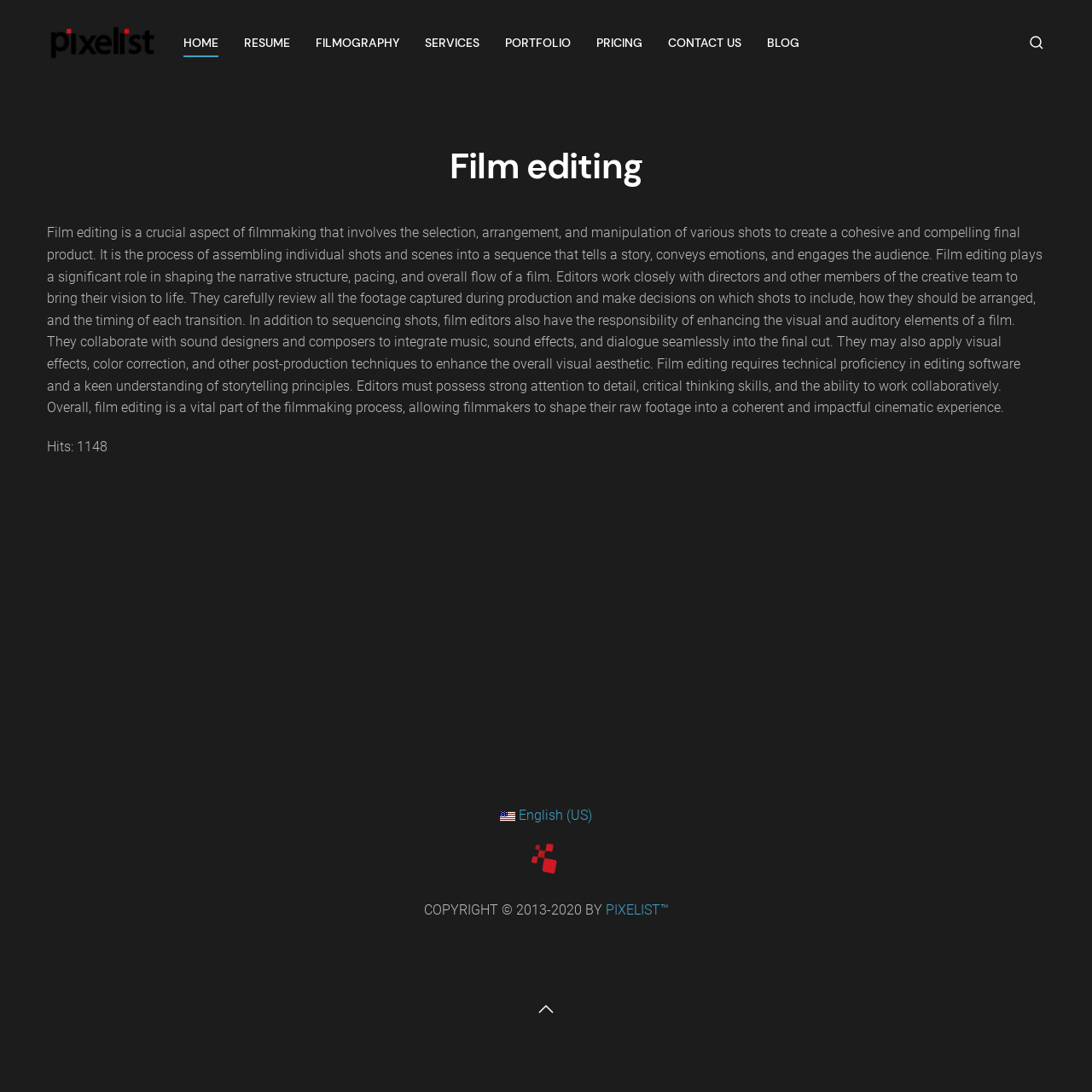Carefully observe the image and respond to the question with a detailed answer:
What is the name of the studio associated with Ali Sajadi?

The image on the webpage has a logo with the text 'Pixelist Studio', which suggests that this is the studio associated with Ali Sajadi.